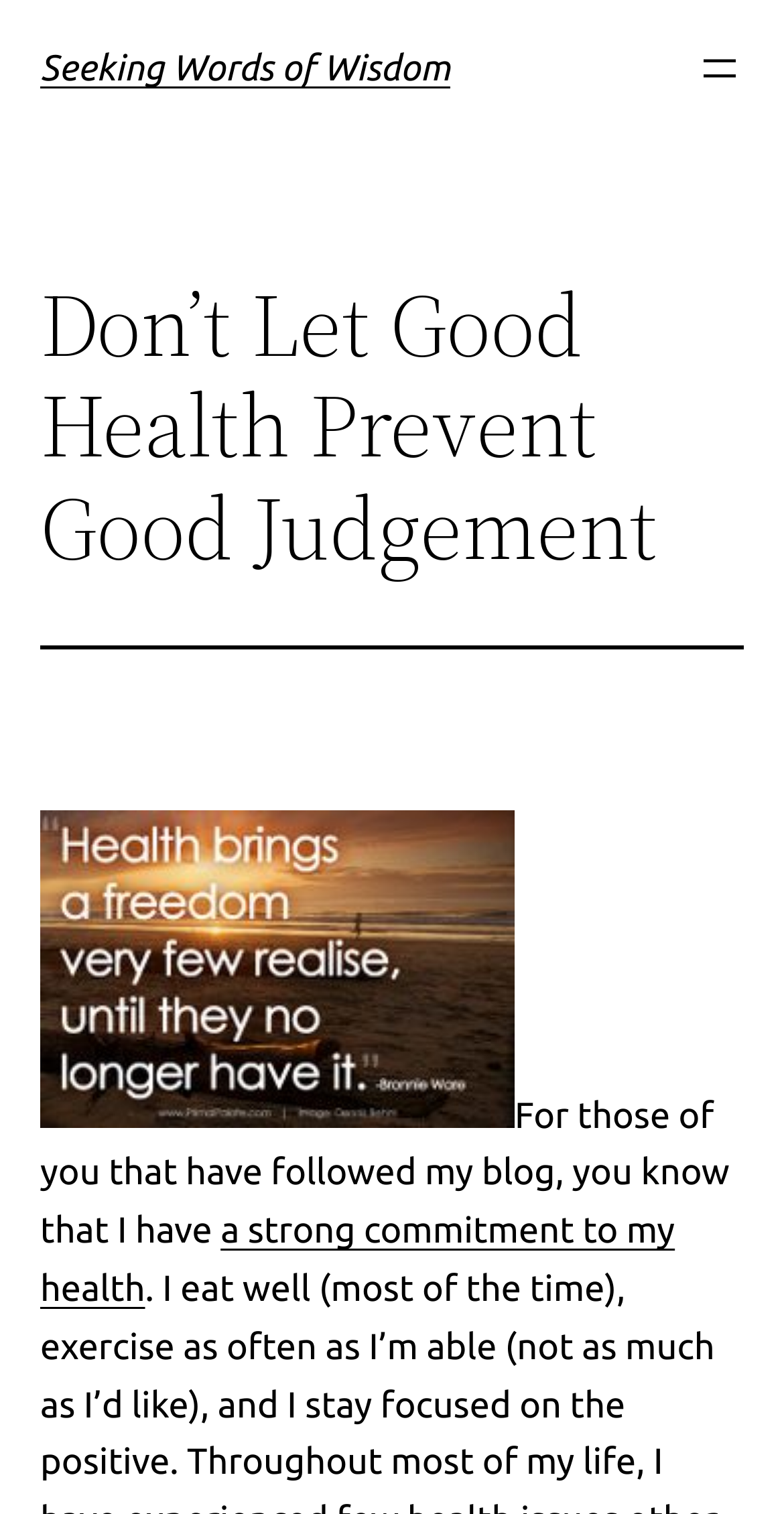What is the author's commitment to?
Kindly offer a comprehensive and detailed response to the question.

By reading the StaticText element, I found that the author has a strong commitment to their health, as stated in the sentence 'For those of you that have followed my blog, you know that I have a strong commitment to my health'.